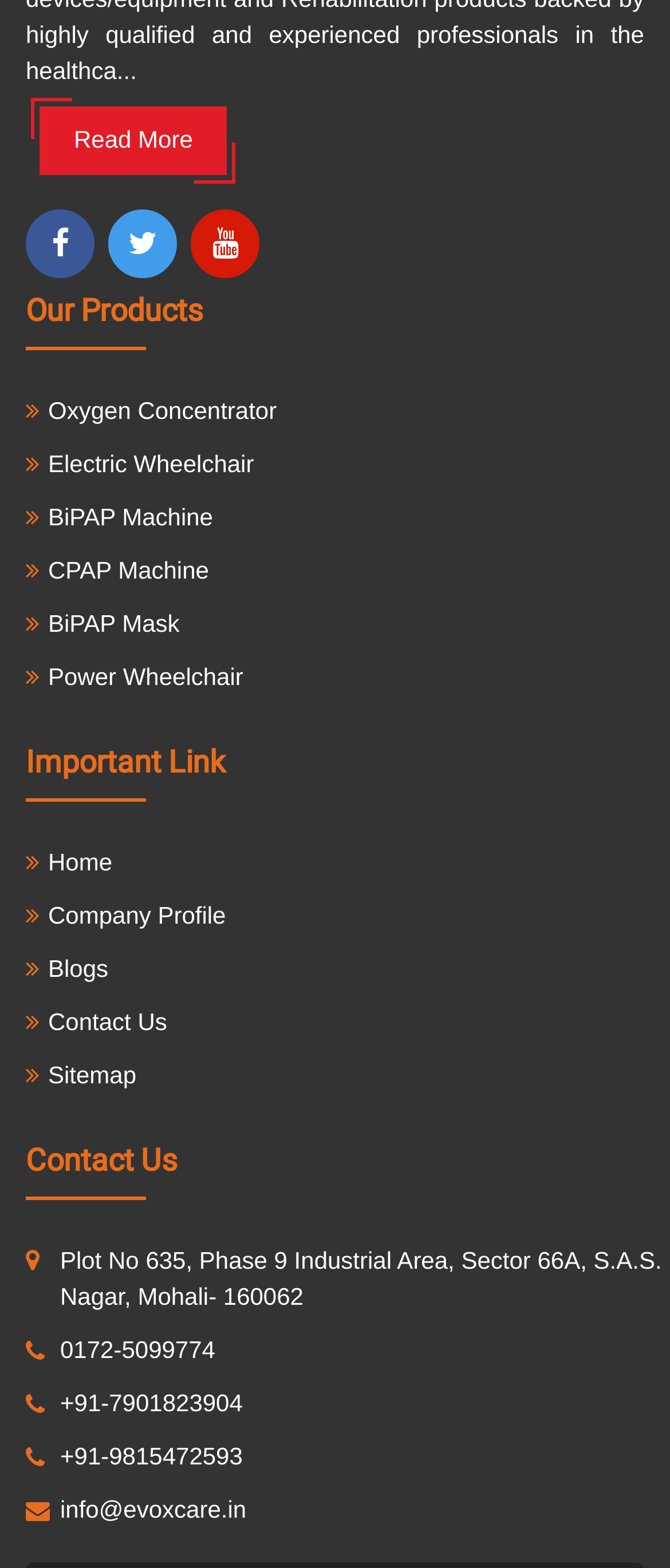Respond with a single word or phrase to the following question:
What is the purpose of the 'Important Link' section?

Providing navigation links